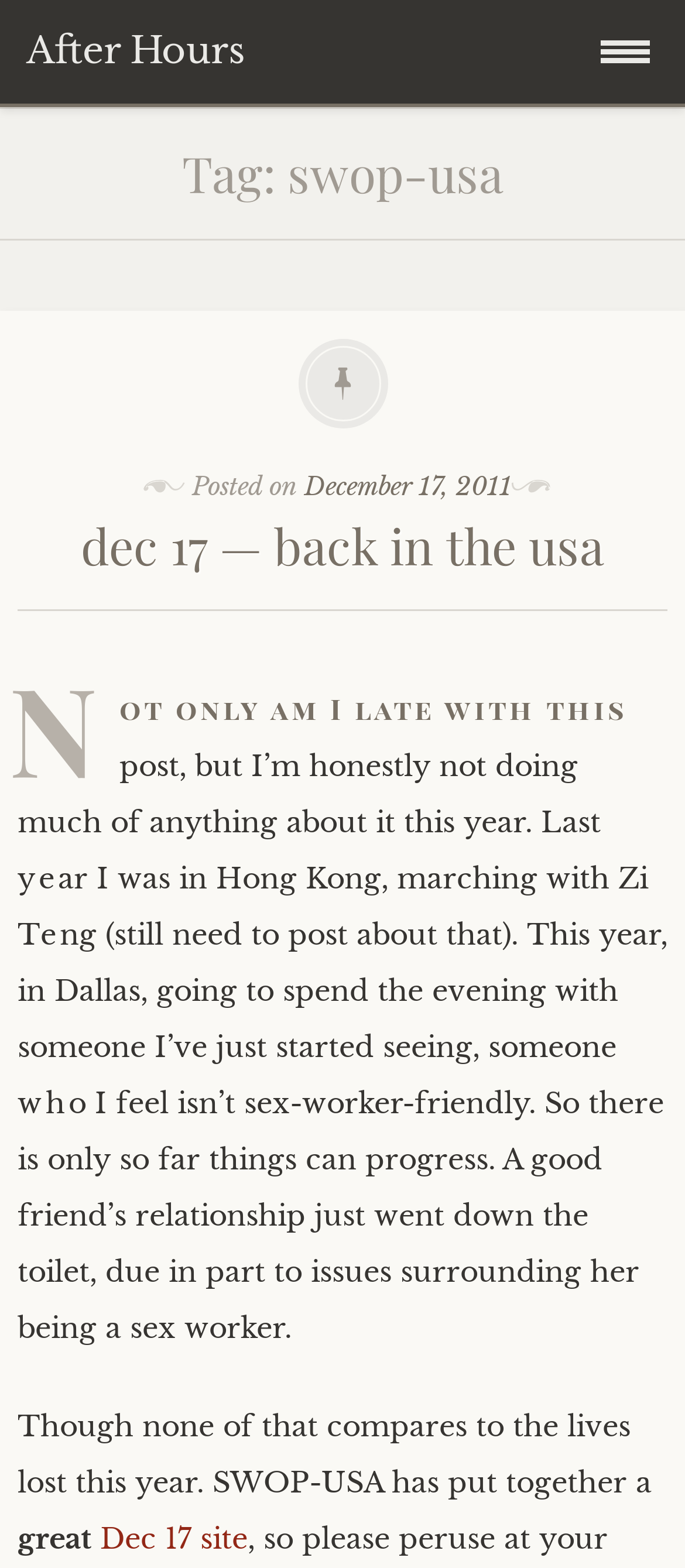Find the bounding box coordinates for the HTML element specified by: "Dec 17 site".

[0.146, 0.97, 0.362, 0.992]